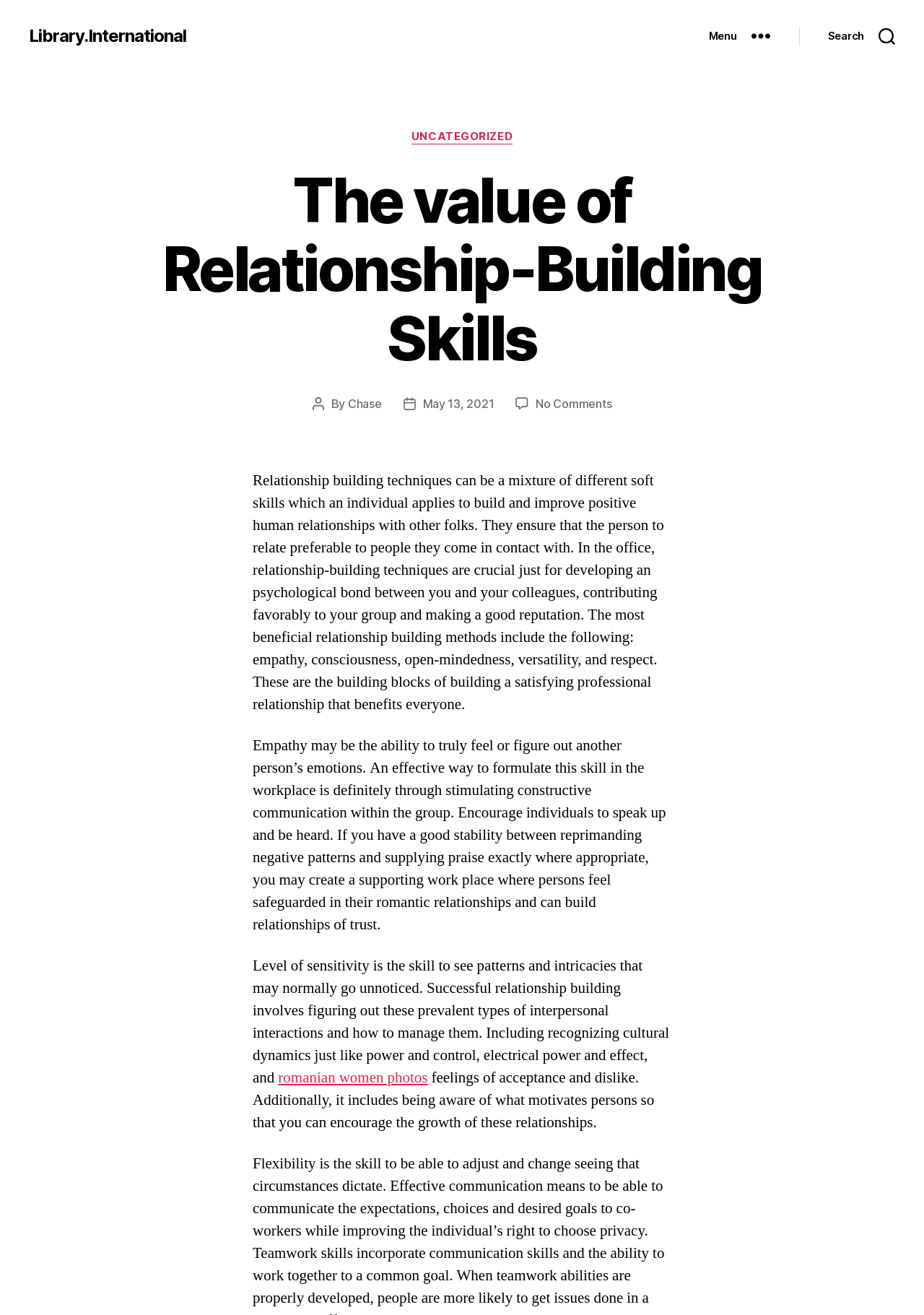Please find the bounding box coordinates of the element's region to be clicked to carry out this instruction: "Read the post by 'Chase'".

[0.376, 0.301, 0.413, 0.312]